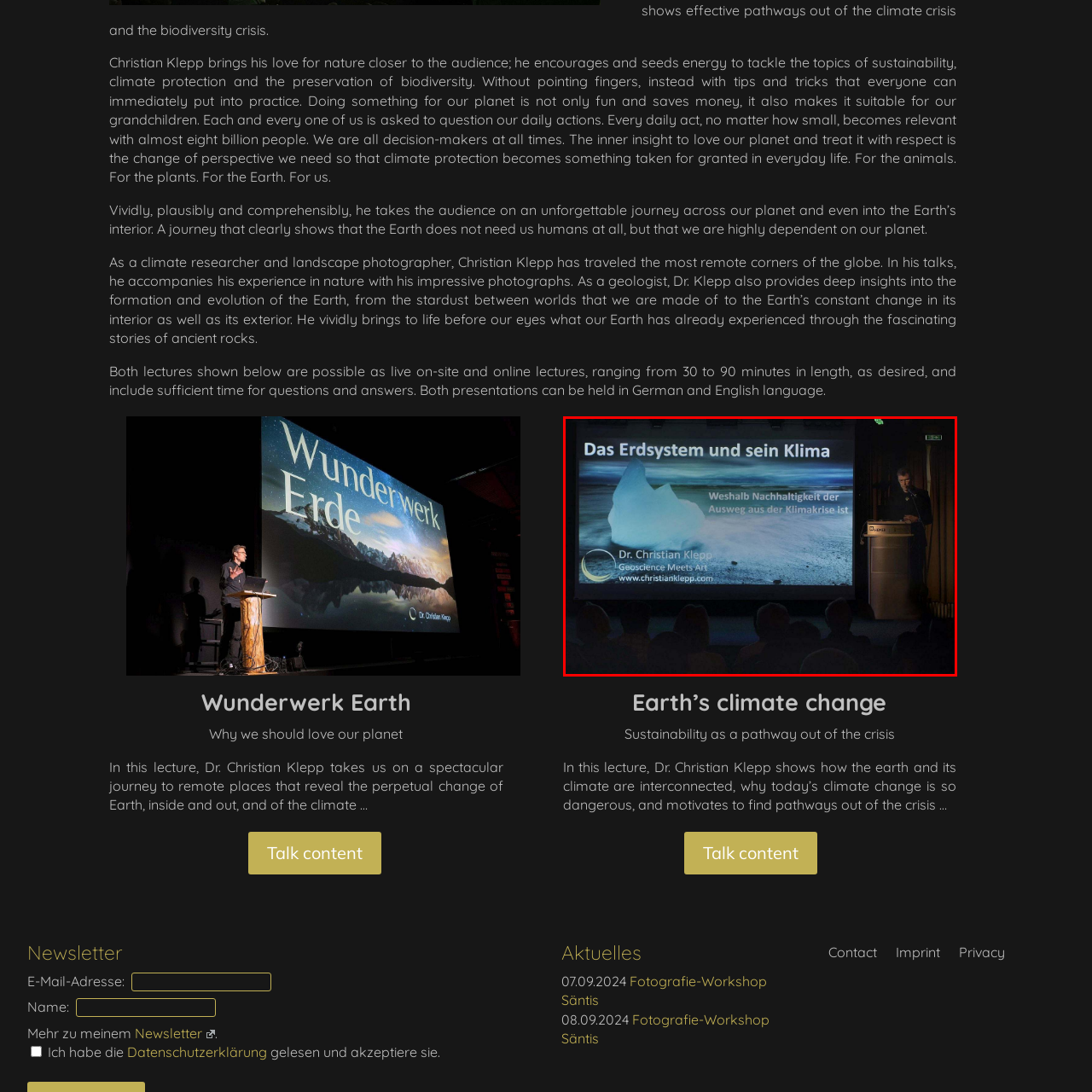Give a detailed account of the picture within the red bounded area.

In a captivating lecture titled "Das Erdsystem und sein Klima" ("The Earth's System and Its Climate"), Dr. Christian Klepp stands at a podium, engaged in delivering insights about sustainability as a vital solution to the climate crisis. The backdrop features an impressive presentation that highlights an iceberg, symbolizing the urgent environmental issues at hand. 

Dr. Klepp, a climate researcher and landscape photographer, combines his extensive knowledge of geoscience with powerful visuals to educate the audience about the interconnectedness of the Earth’s systems and climate. His talk emphasizes the need for practical actions towards sustainability and encourages attendees to become active participants in preserving the planet's future. With a blend of scientific expertise and artistic expression, he aims to inspire a deeper appreciation for nature and the critical challenges it faces today.